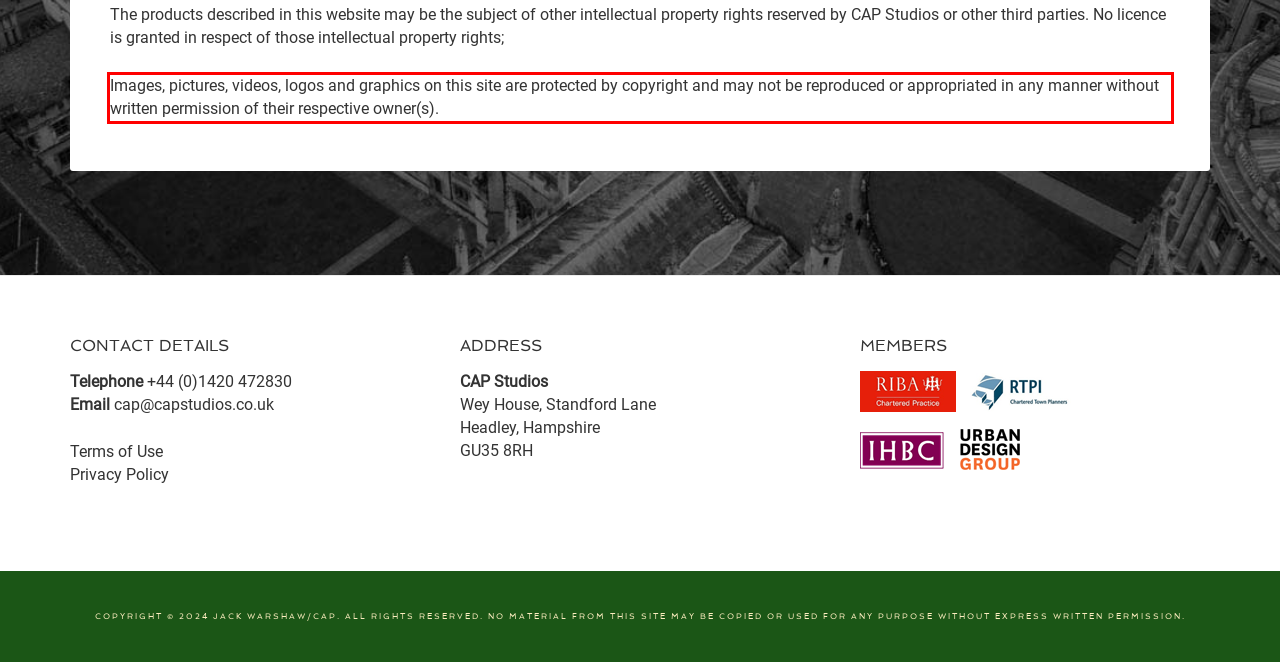Identify the text inside the red bounding box in the provided webpage screenshot and transcribe it.

Images, pictures, videos, logos and graphics on this site are protected by copyright and may not be reproduced or appropriated in any manner without written permission of their respective owner(s).